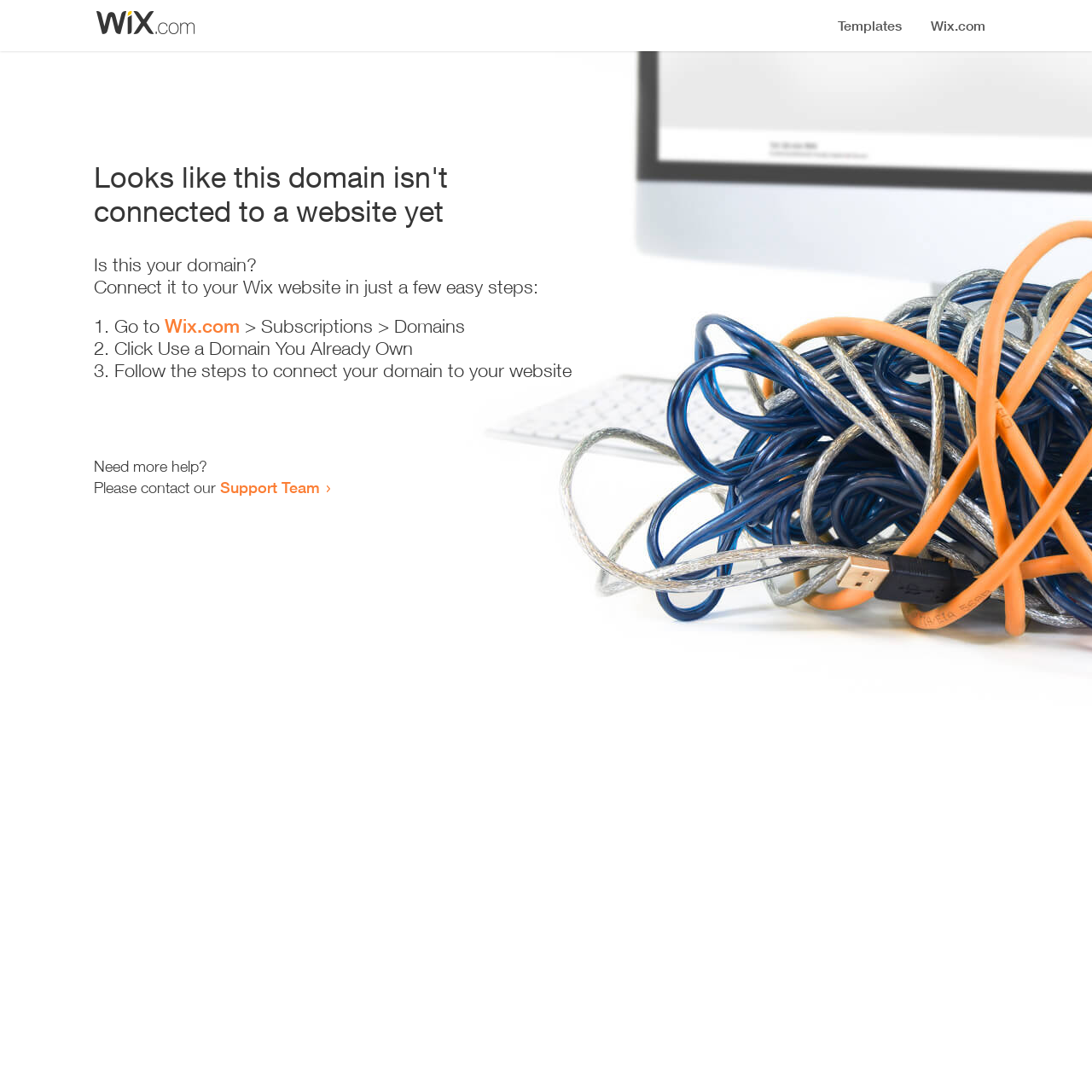Respond to the question below with a single word or phrase:
Is there an image on the webpage?

Yes